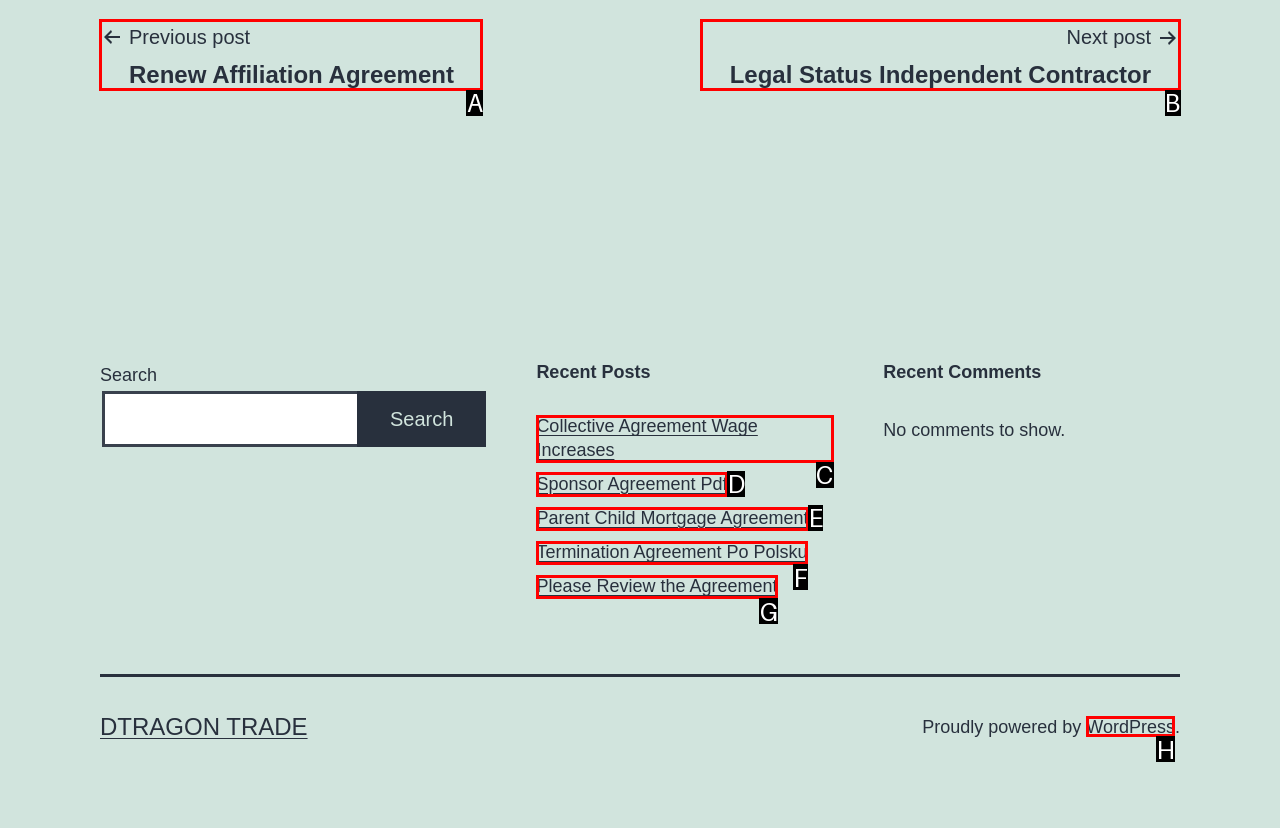Point out the UI element to be clicked for this instruction: Go to previous post. Provide the answer as the letter of the chosen element.

A